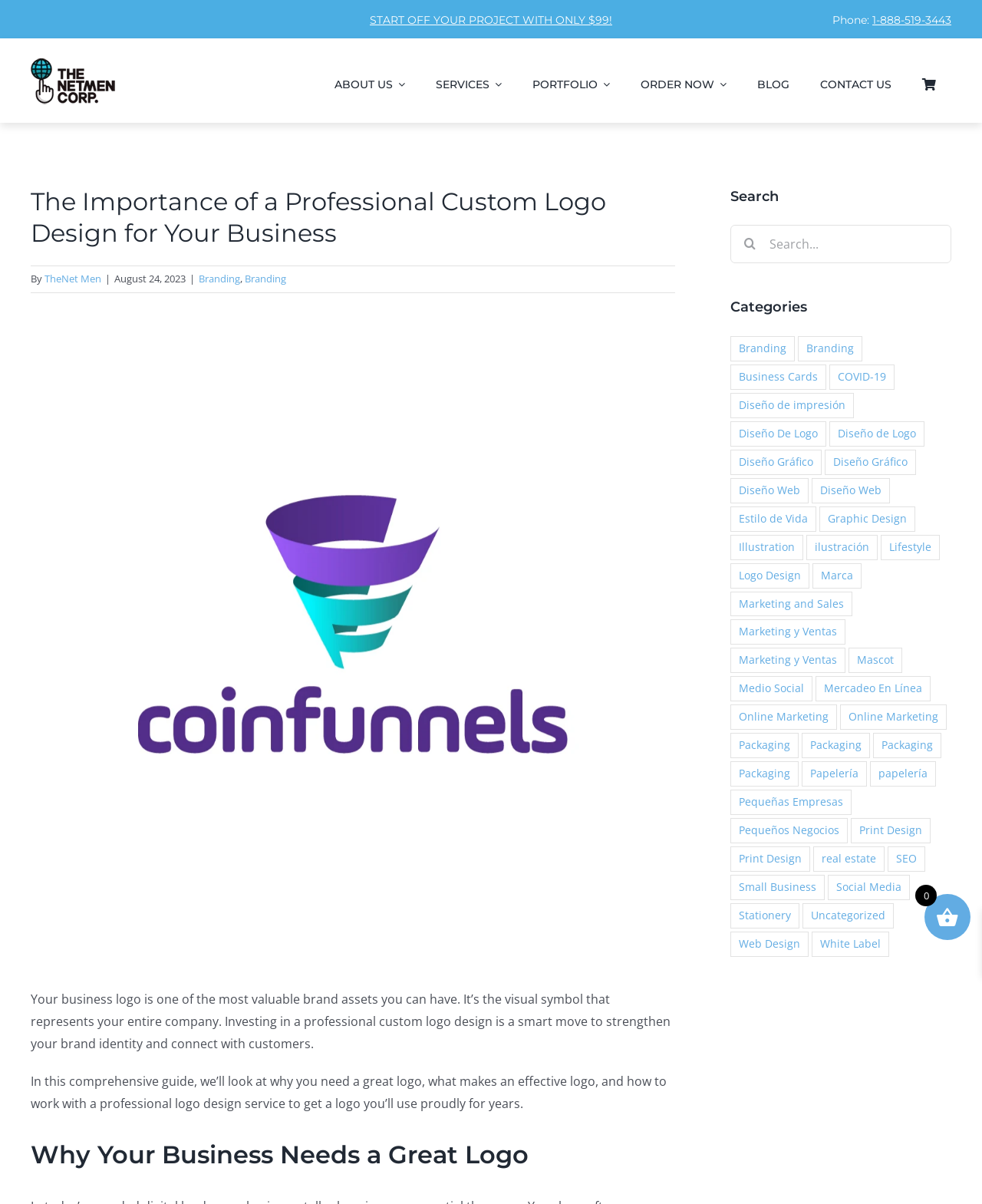What is the topic of the article?
From the image, provide a succinct answer in one word or a short phrase.

Professional Custom Logo Design